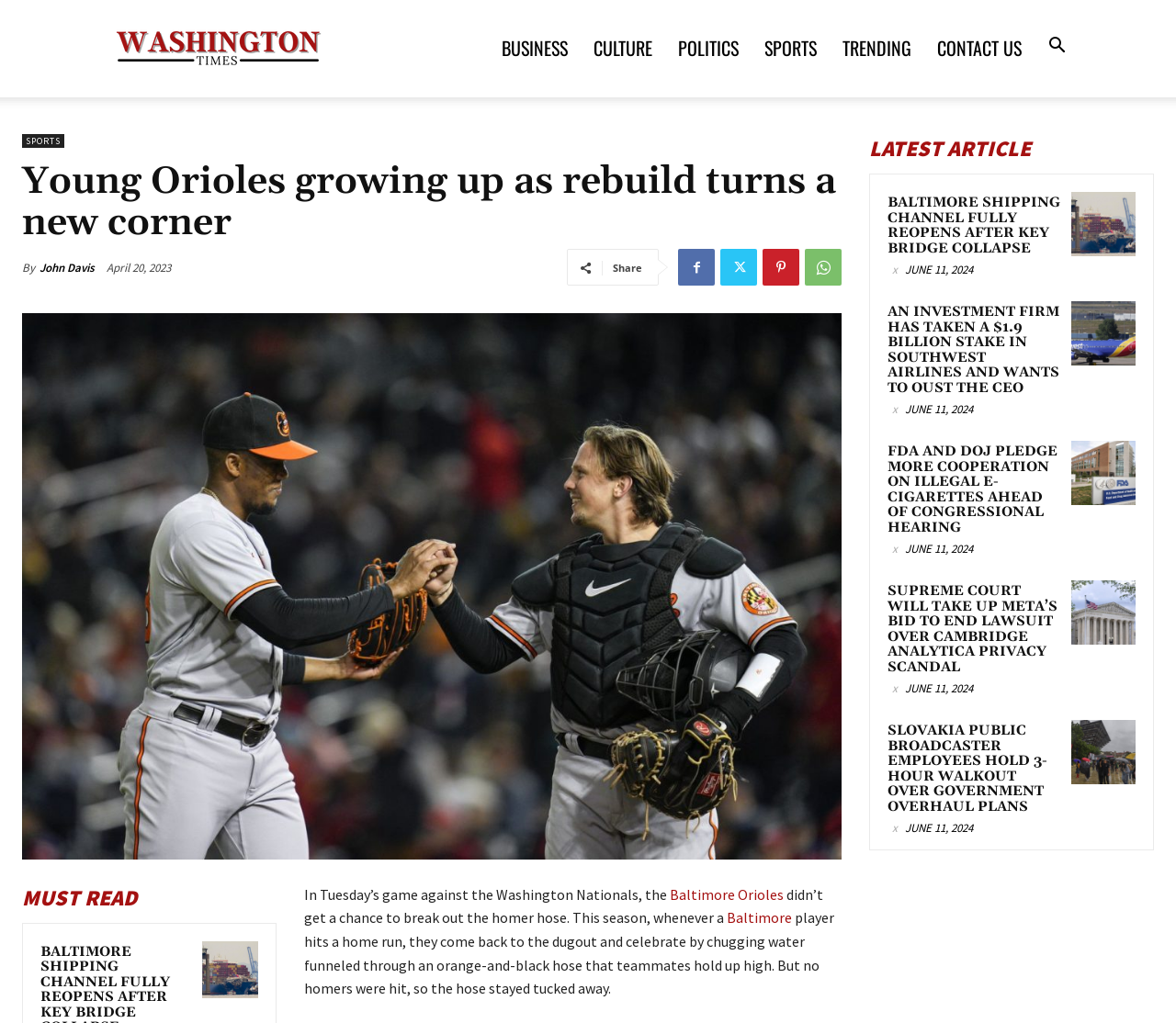Identify and provide the title of the webpage.

Young Orioles growing up as rebuild turns a new corner